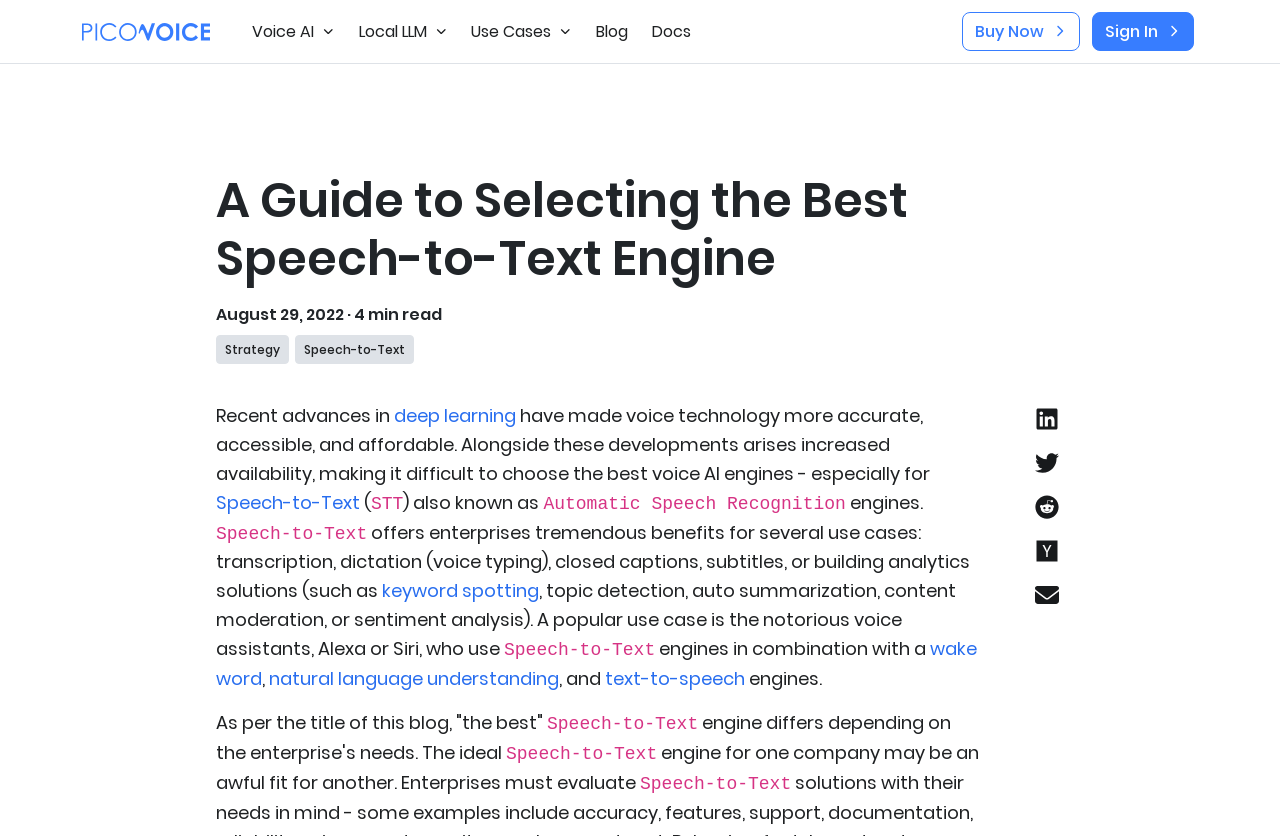Write an elaborate caption that captures the essence of the webpage.

This webpage is a guide to selecting the best Speech-to-Text engine. At the top, there is a navigation bar with several buttons and links, including "Voice AI", "Local LLM", "Use Cases", "Blog", "Docs", "Buy Now", and "Sign In". Below the navigation bar, there is a heading that reads "A Guide to Selecting the Best Speech-to-Text Engine" followed by the date "August 29, 2022" and a "min read" indicator.

On the left side of the page, there are two buttons, "Strategy" and "Speech-to-Text", which are likely filters or categories for the content. The main content of the page is a long article that discusses the importance of selecting the right Speech-to-Text engine for enterprises. The article is divided into several sections, each with its own subheadings and paragraphs of text.

Throughout the article, there are several links to related topics, such as "deep learning", "Speech-to-Text", "keyword spotting", "wake word", "natural language understanding", and "text-to-speech". These links are likely references to other articles or resources on the topic.

At the bottom of the page, there are social media sharing links, including "Share on LinkedIn", "Share on Twitter", "Share on Reddit", "Share on HackerNews", and "Share via Email", each with its own icon.

Overall, the webpage is a comprehensive guide to selecting the best Speech-to-Text engine, with a focus on the importance of evaluating different engines for specific enterprise use cases.